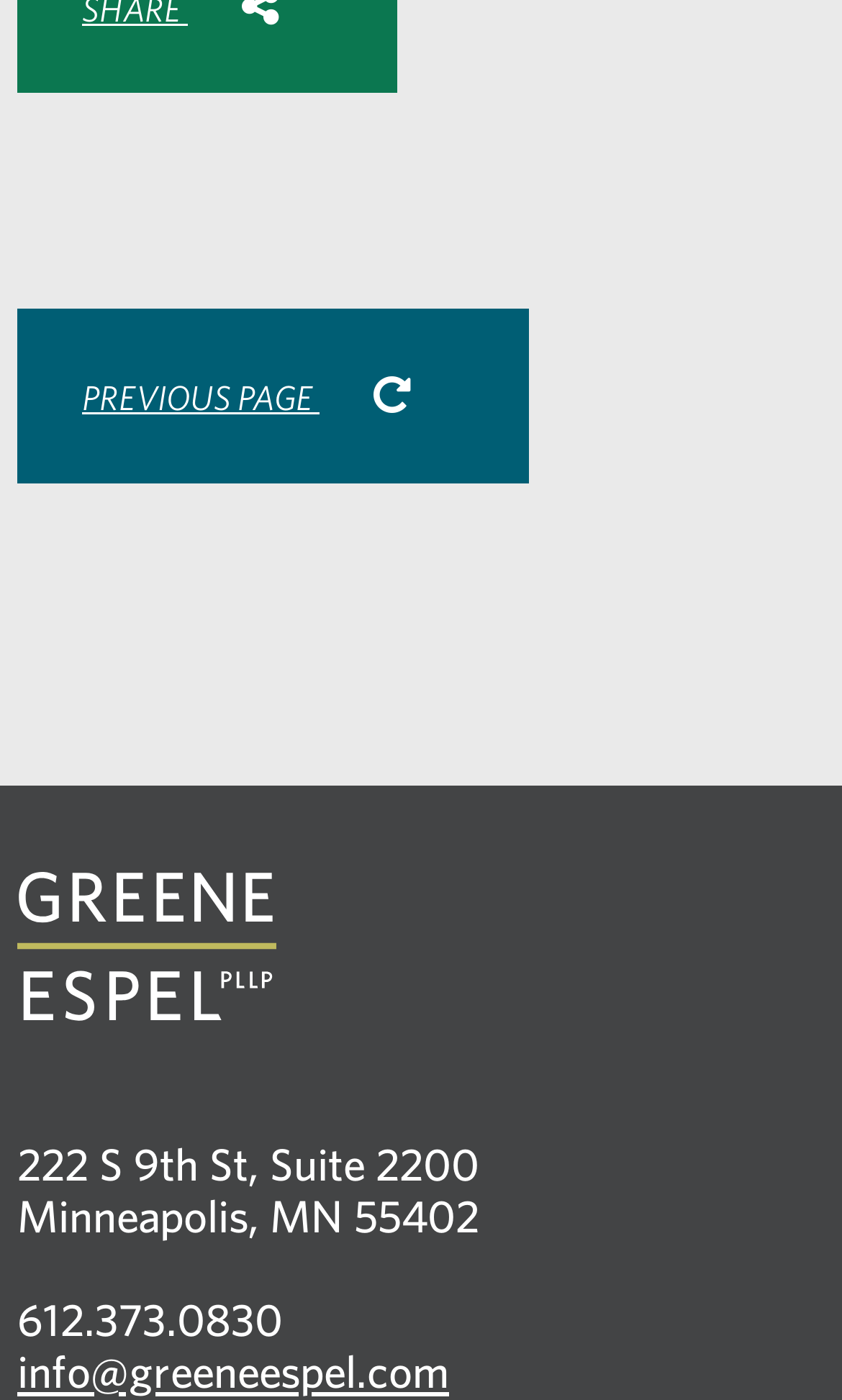Identify the bounding box for the element characterized by the following description: "Share to Facebook".

[0.435, 0.004, 0.488, 0.032]